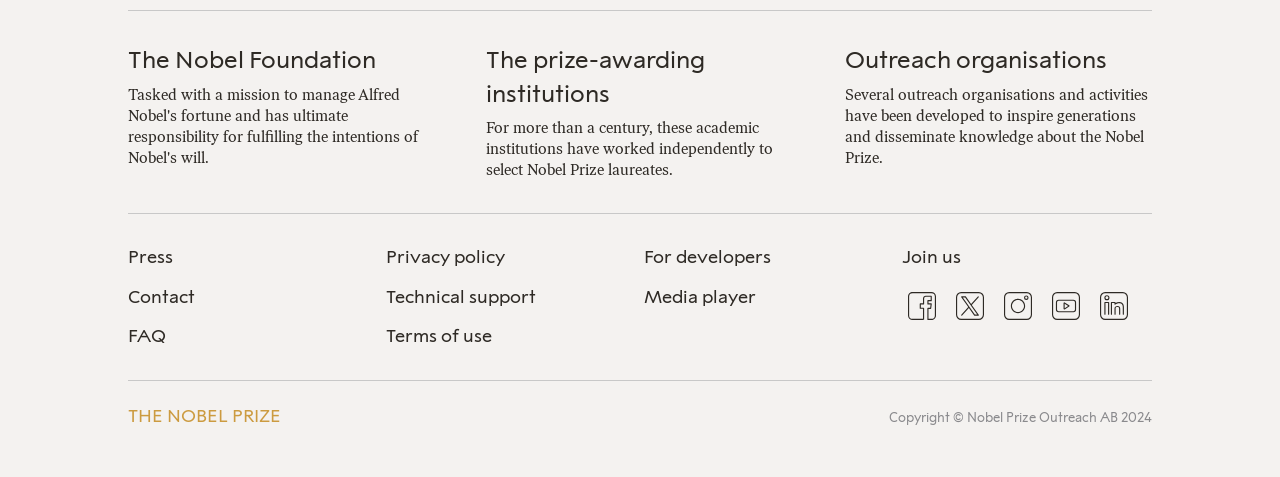What social media platforms are available?
Refer to the image and provide a thorough answer to the question.

The question asks for the social media platforms available, which can be found by looking at the menu items under the 'Join us' heading at coordinates [0.705, 0.516, 0.9, 0.566]. There are five social media platforms: Facebook, Twitter, Instagram, Youtube, and LinkedIn.